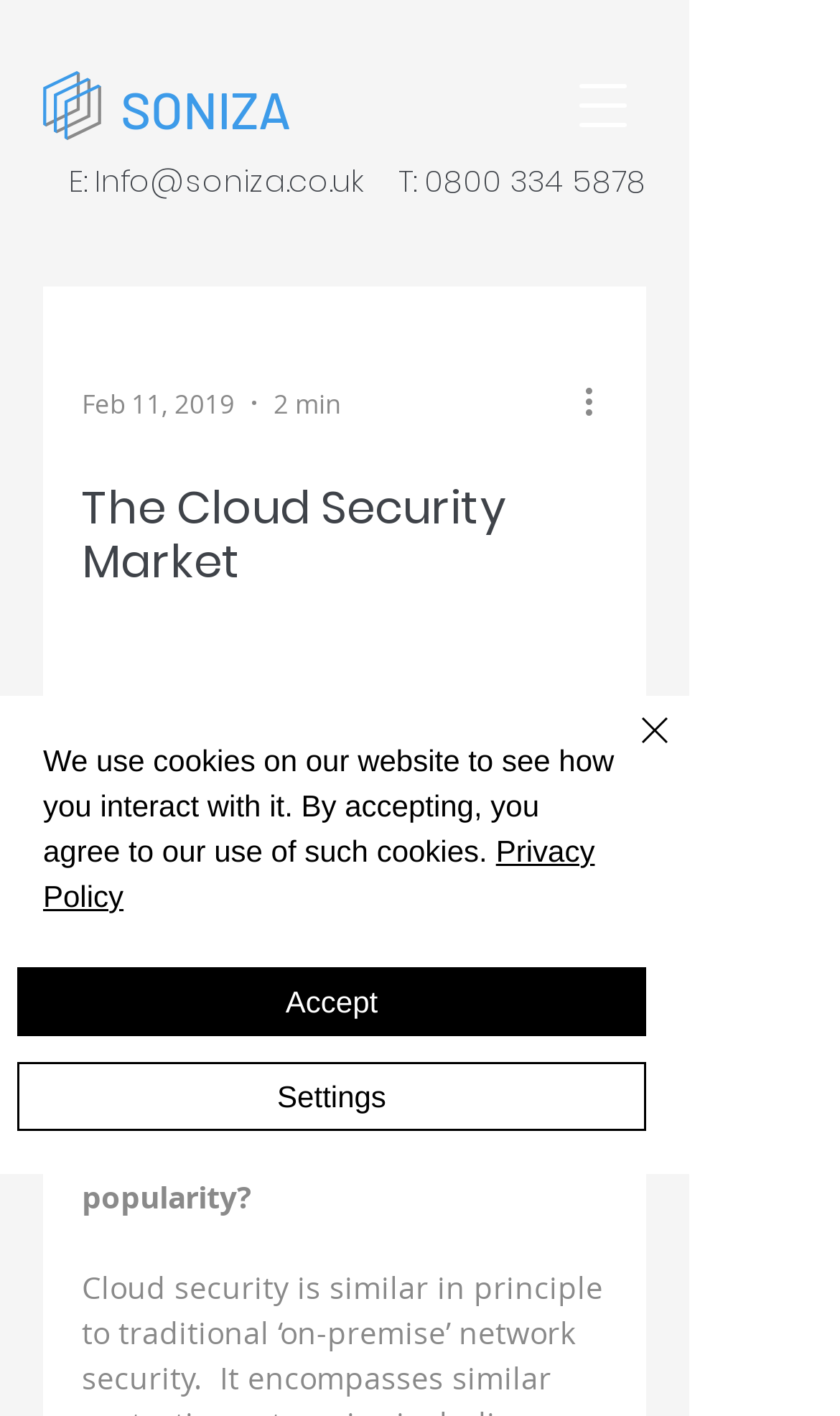Find the bounding box of the UI element described as follows: "aria-label="Close"".

[0.687, 0.497, 0.81, 0.57]